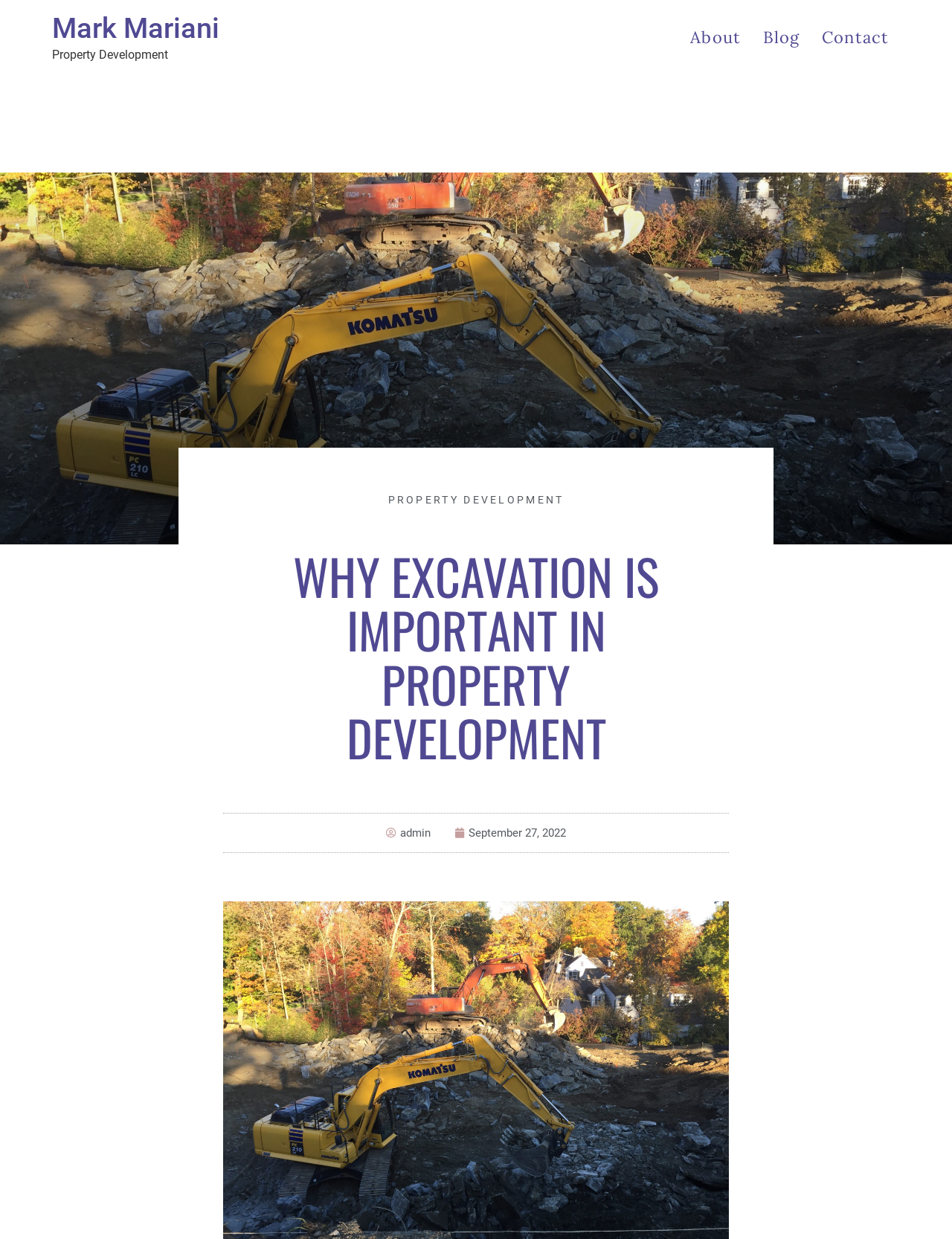Create a full and detailed caption for the entire webpage.

The webpage is about the importance of excavation in property development. At the top left, there is a heading "Mark Mariani" with a link to the same name. Next to it, there is a static text "Property Development". 

On the top right, there are three links: "About", "Blog", and "Contact", aligned horizontally. 

Below the top section, there is a prominent heading "WHY EXCAVATION IS IMPORTANT IN PROPERTY DEVELOPMENT" that spans almost the entire width of the page. 

On the left side of the page, there is a link "PROPERTY DEVELOPMENT" that is positioned slightly above the middle of the page. 

At the bottom left, there are two links: "admin" and "September 27, 2022", aligned vertically.